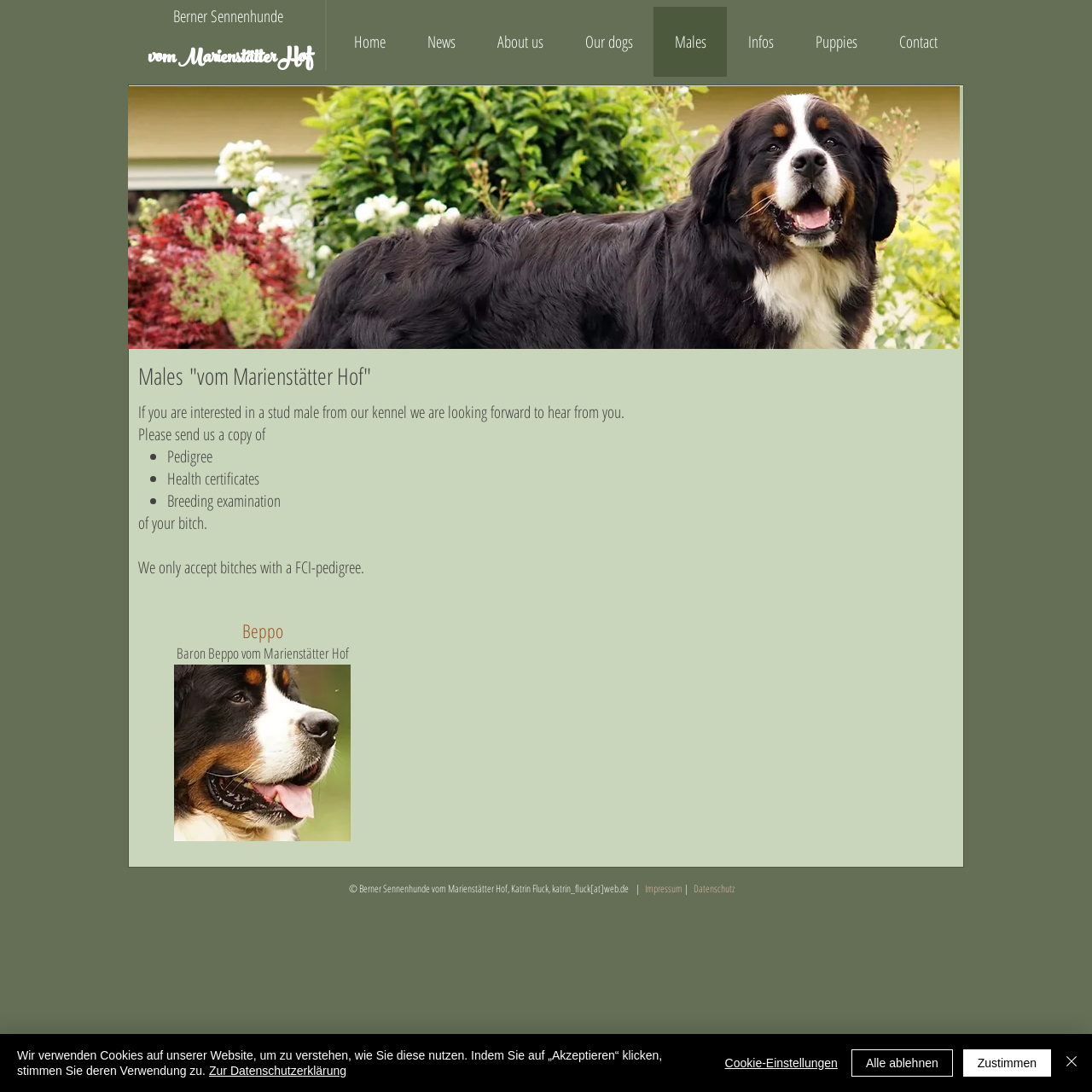Create an in-depth description of the webpage, covering main sections.

This webpage is about a breeder of Bernese Mountain Dogs, specifically "Berner Sennenhunde vom Marienstätter Hof" located in Villmar, Hessen. 

At the top of the page, there is a heading "Berner Sennenhunde" followed by an image of a dog. Below the image, there is a section about males from the kennel, with a heading "Males 'vom Marienstätter Hof'". This section includes a paragraph of text describing the process of inquiring about a stud male from the kennel. 

Underneath, there is a list of required documents, including pedigree, health certificates, and breeding examination, which need to be provided when inquiring about a stud male. 

Further down, there is a section about a specific dog named Beppo, with a heading and a link to more information about the dog. Below this, there is an image of Beppo.

On the top right side of the page, there is a navigation menu with links to different sections of the website, including Home, News, About us, Our dogs, Males, Infos, Puppies, and Contact.

At the bottom of the page, there is a copyright notice and links to Impressum and Datenschutz.

Finally, there is a cookie notification alert at the very bottom of the page, which includes buttons to accept, reject, or customize cookie settings.